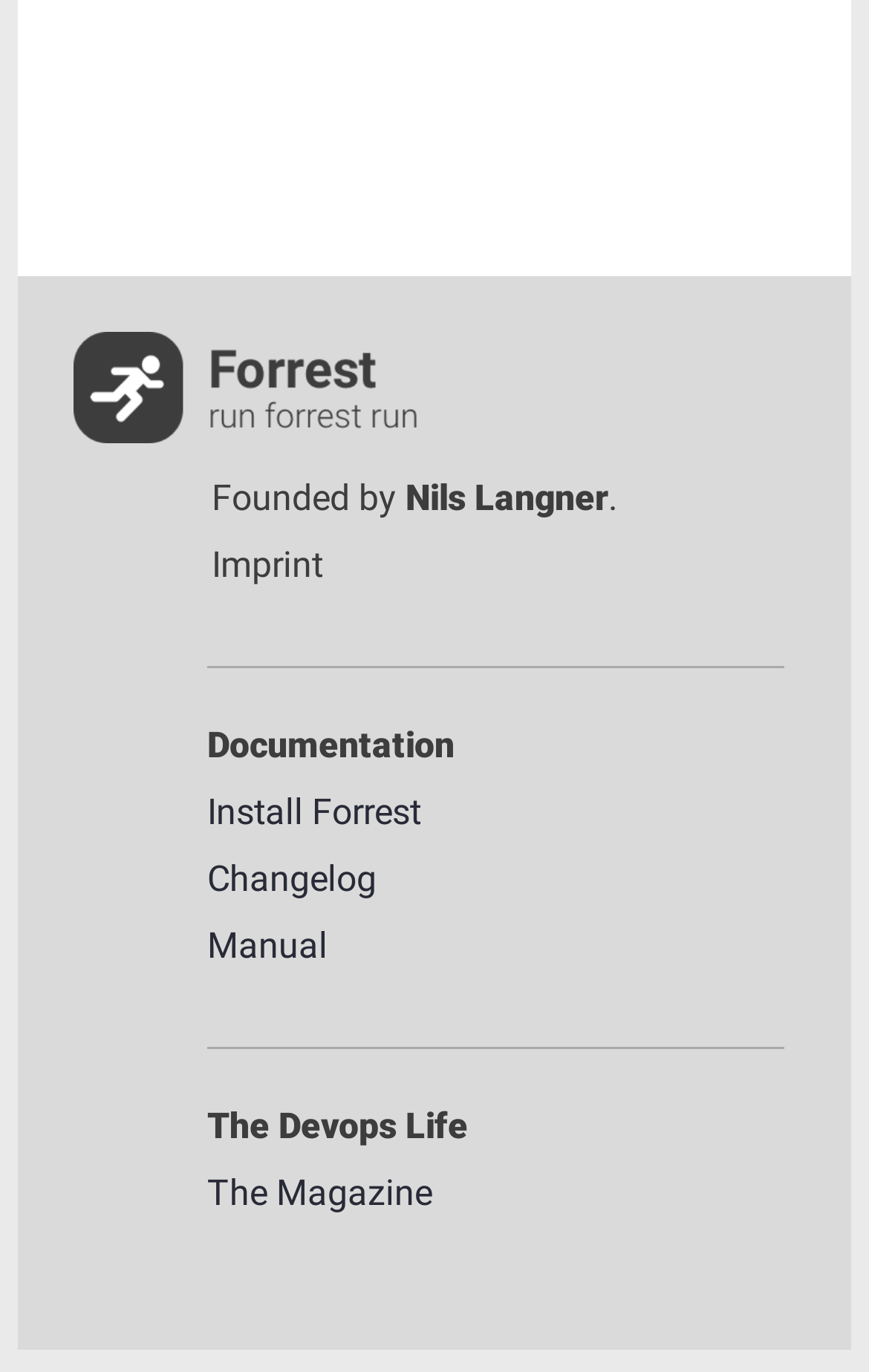Find the bounding box coordinates for the HTML element described as: "Install Forrest". The coordinates should consist of four float values between 0 and 1, i.e., [left, top, right, bottom].

[0.238, 0.576, 0.485, 0.607]